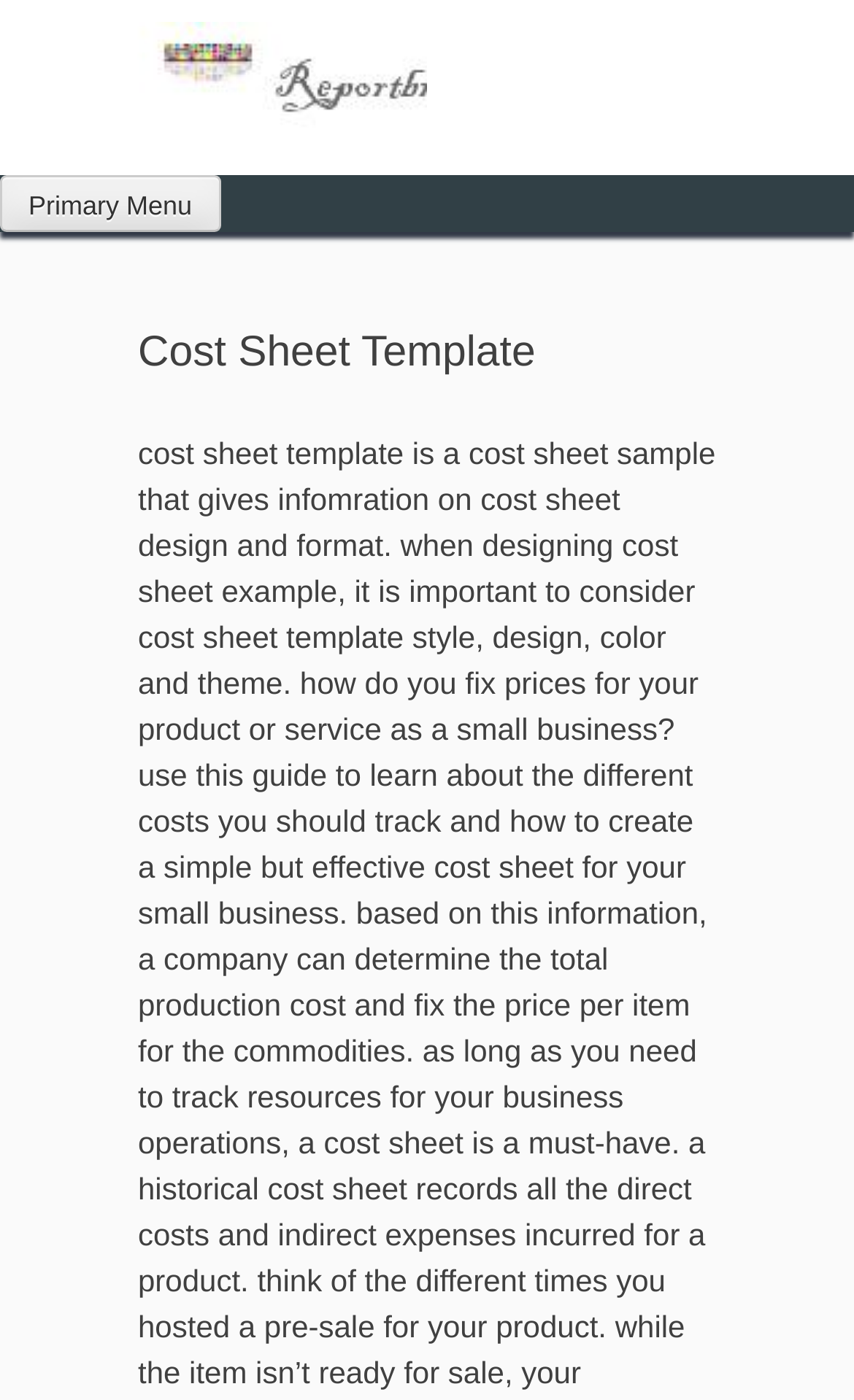Identify the bounding box coordinates for the UI element mentioned here: "Primary Menu". Provide the coordinates as four float values between 0 and 1, i.e., [left, top, right, bottom].

[0.0, 0.125, 0.258, 0.166]